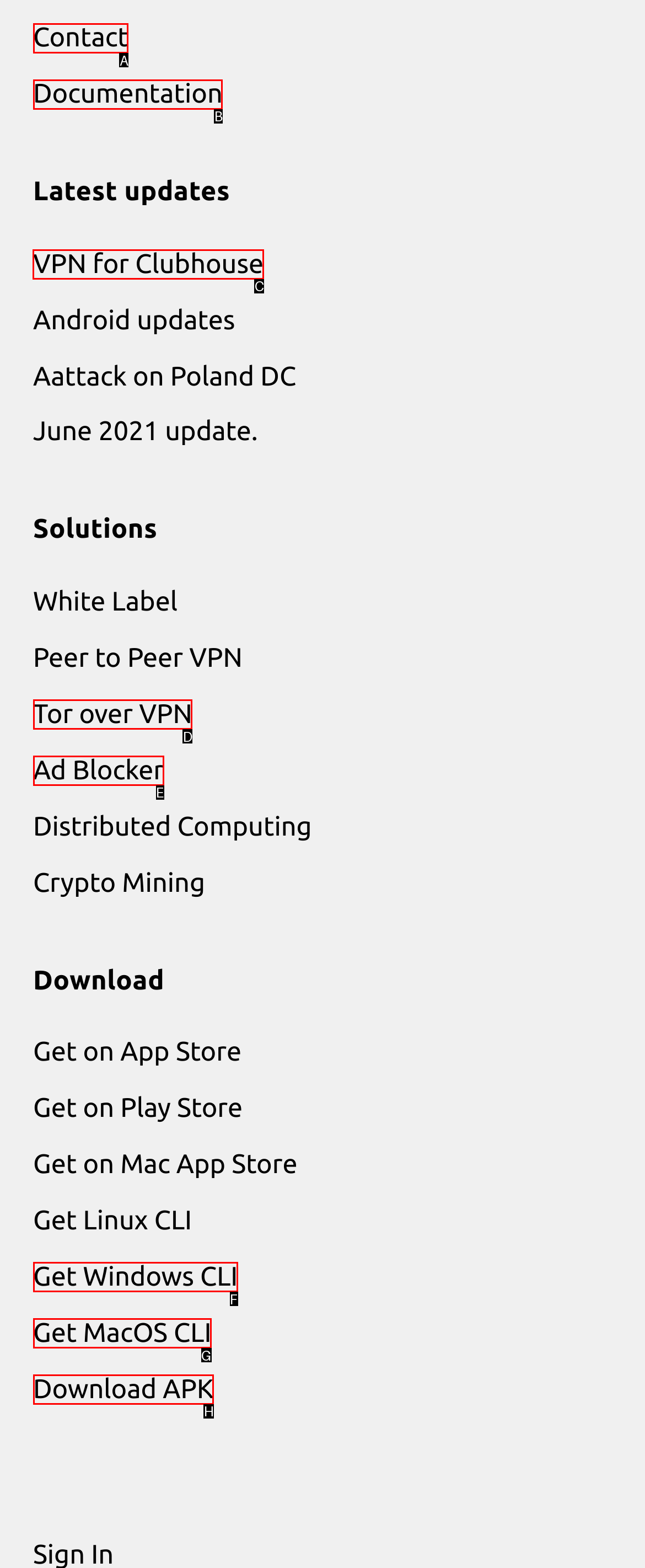Decide which UI element to click to accomplish the task: Learn about VPN for Clubhouse
Respond with the corresponding option letter.

C